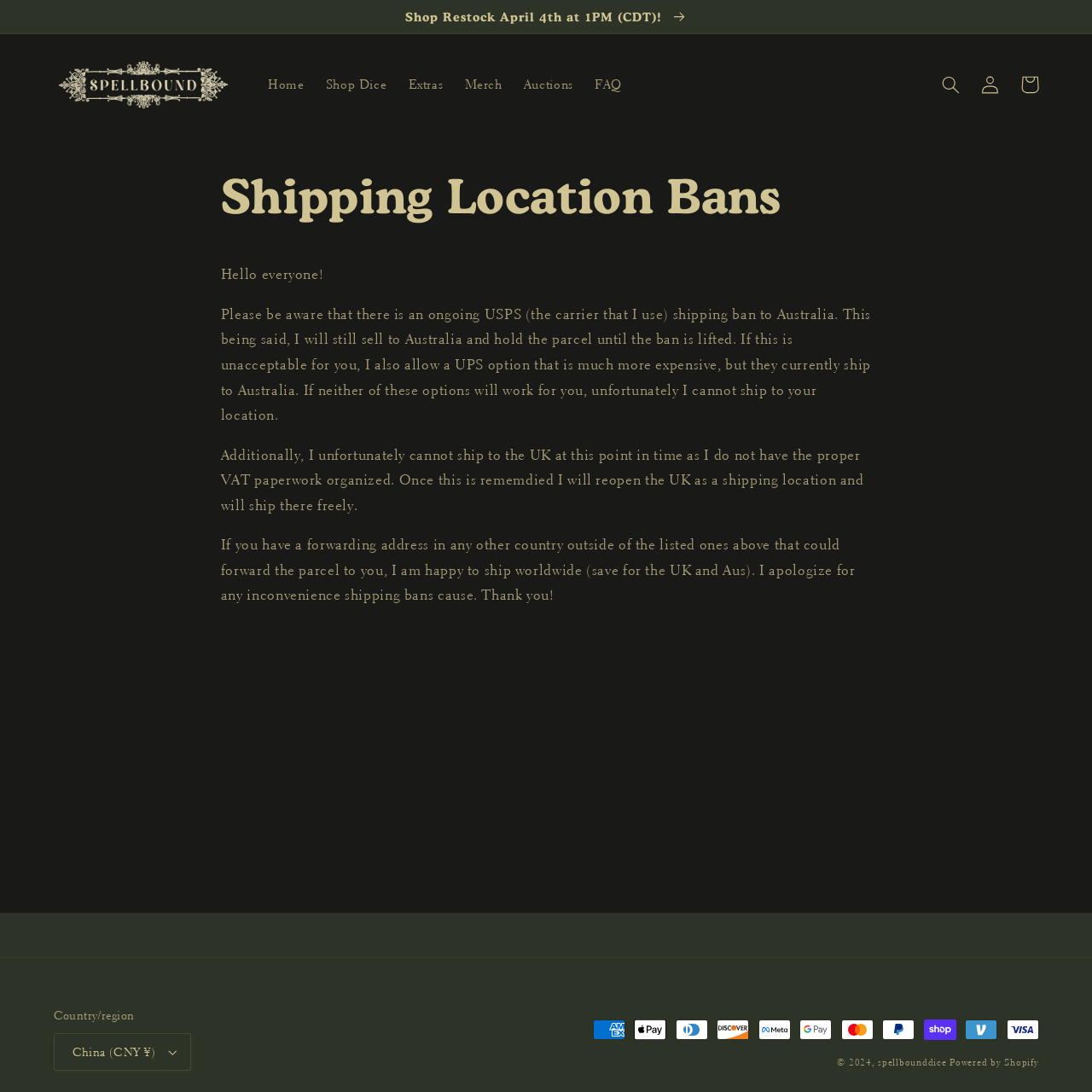Please identify the bounding box coordinates of the region to click in order to complete the given instruction: "View the 'Cart'". The coordinates should be four float numbers between 0 and 1, i.e., [left, top, right, bottom].

[0.925, 0.059, 0.961, 0.095]